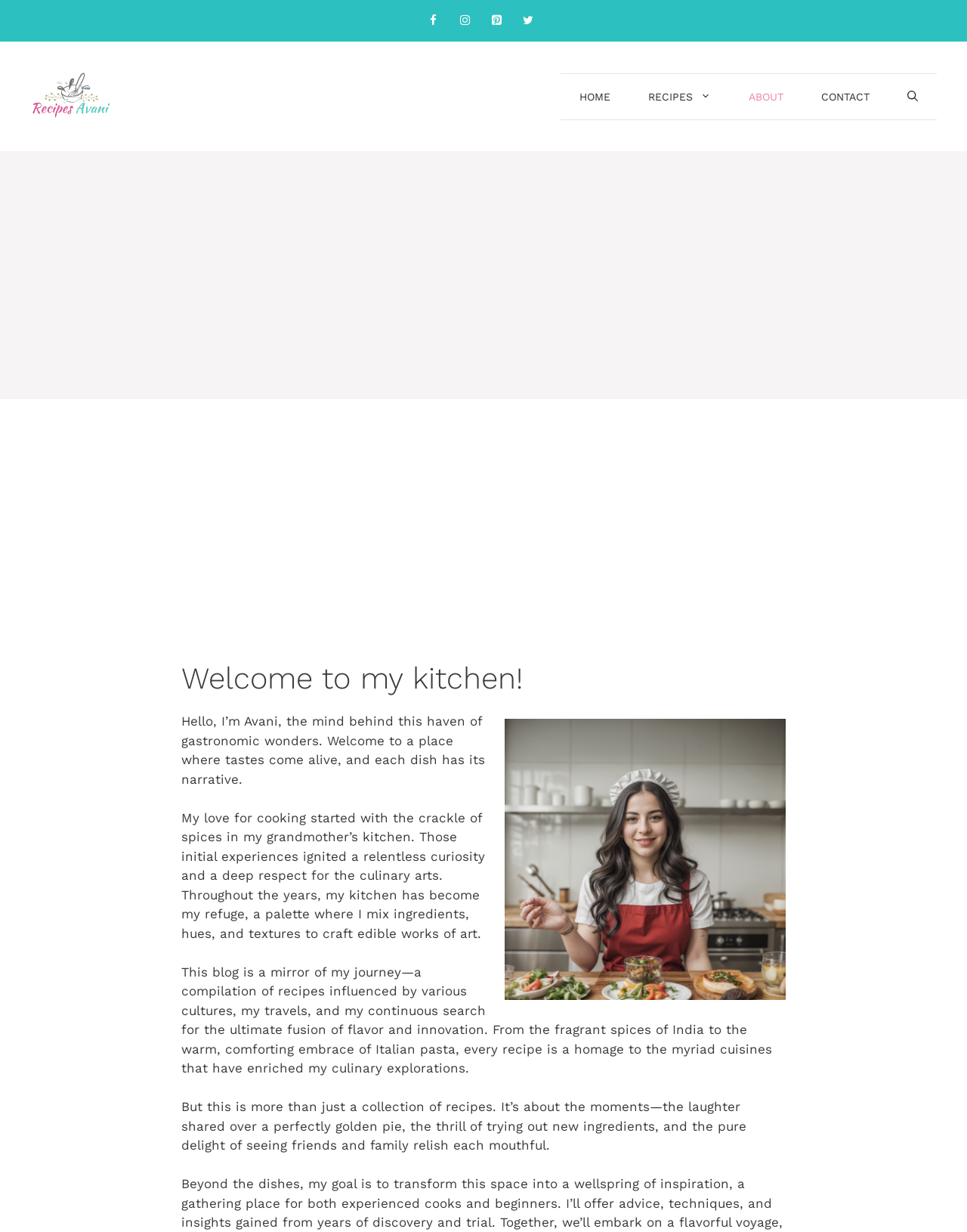Highlight the bounding box of the UI element that corresponds to this description: "aria-label="Facebook" title="Facebook"".

[0.434, 0.006, 0.461, 0.028]